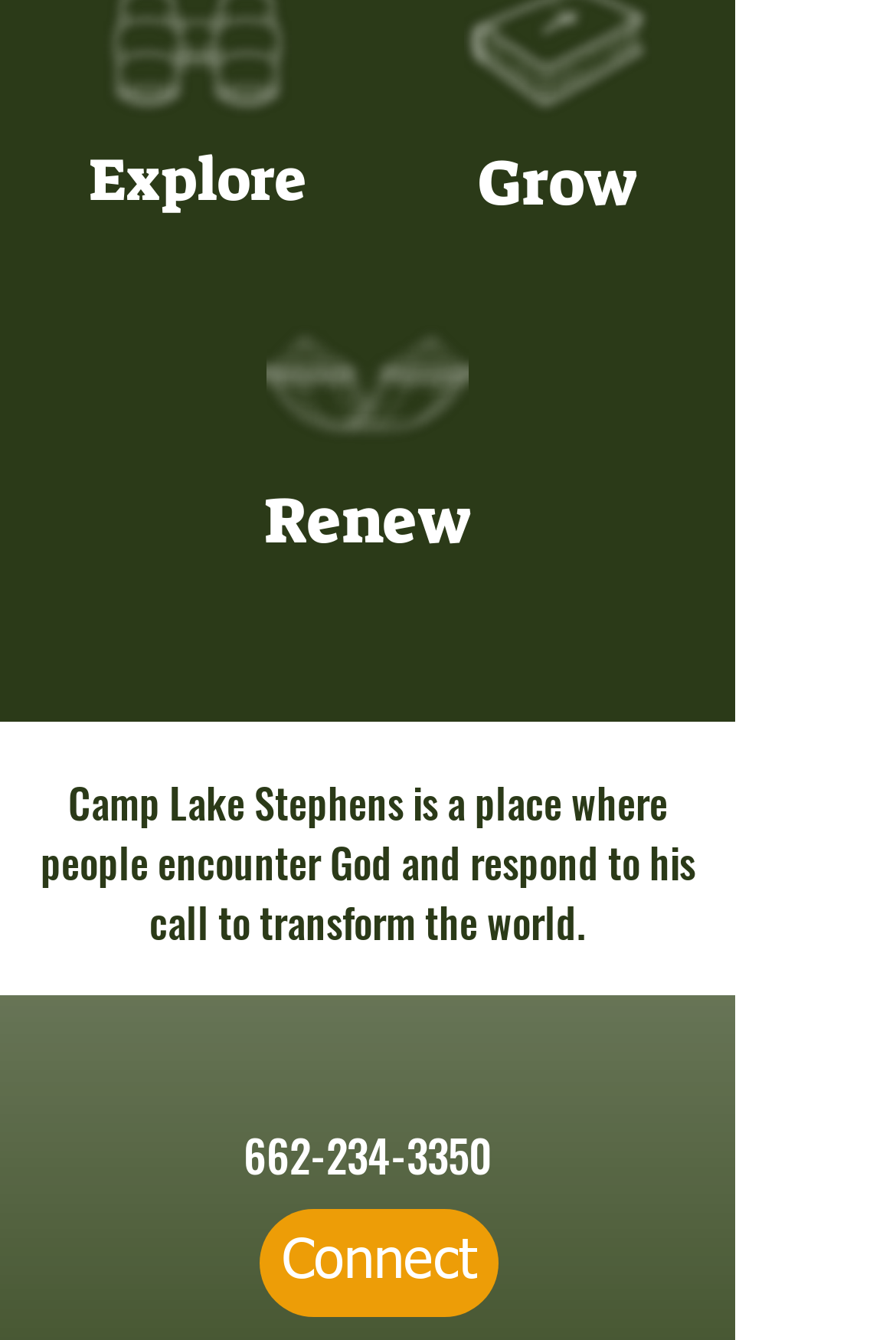Locate and provide the bounding box coordinates for the HTML element that matches this description: "Renew".

[0.051, 0.22, 0.769, 0.542]